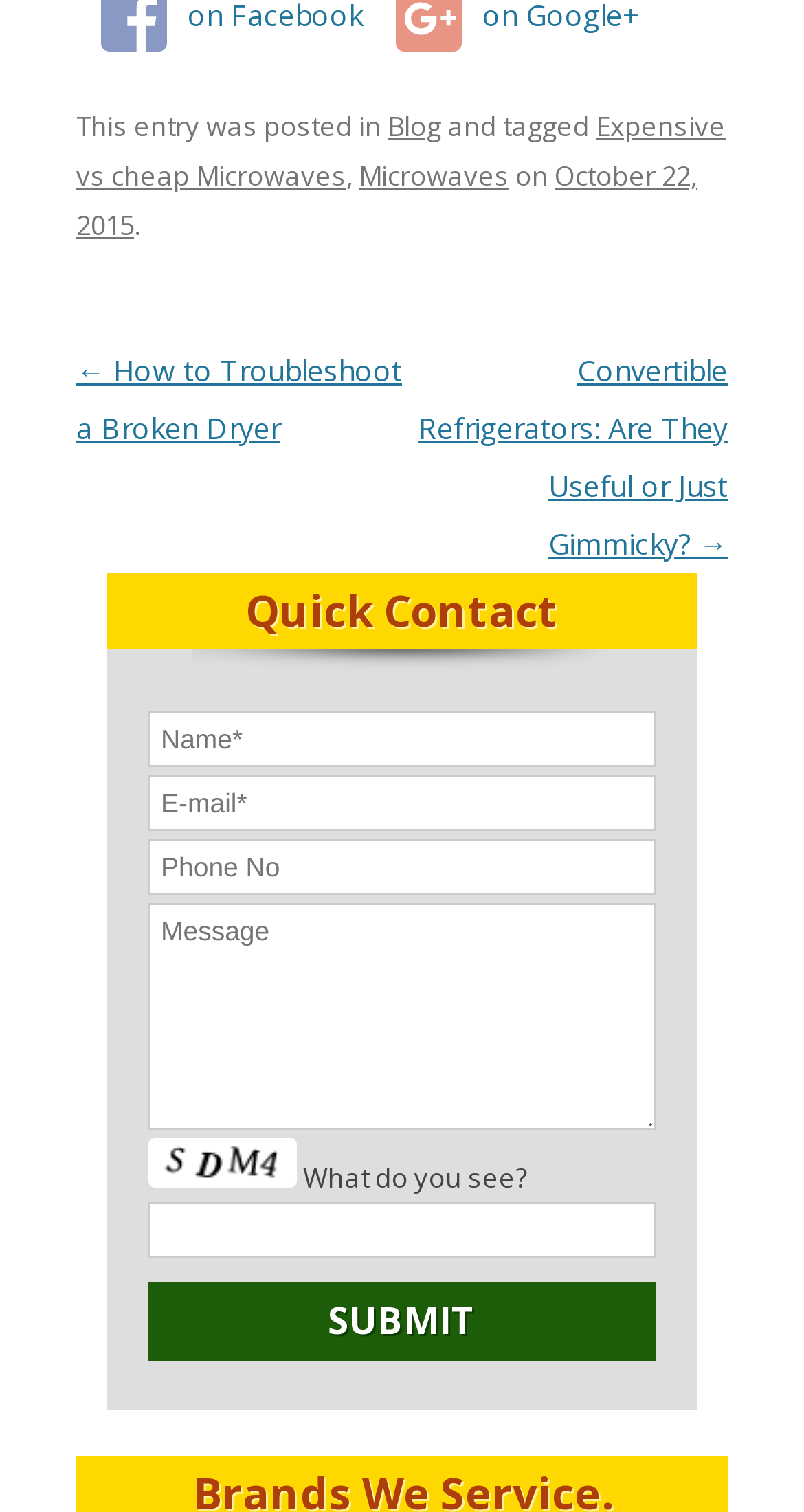Using the provided element description "Expensive vs cheap Microwaves", determine the bounding box coordinates of the UI element.

[0.095, 0.071, 0.903, 0.128]